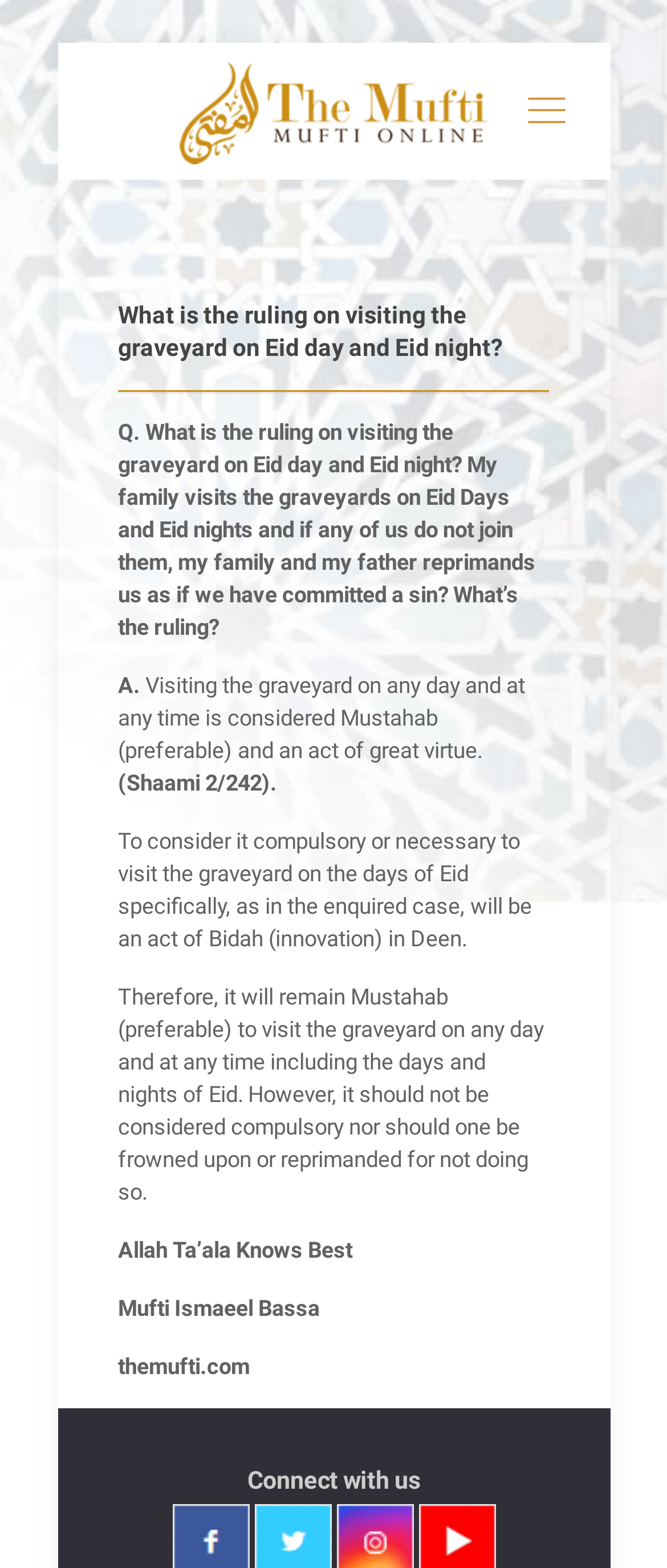Summarize the webpage with a detailed and informative caption.

The webpage is about a question and answer related to Islamic rulings. At the top, there is a link to "The Mufti" accompanied by an image with the same name, positioned near the top left corner. To the right of these elements, there is a link with a symbol.

Below these elements, there is a heading that asks a question about the ruling on visiting the graveyard on Eid day and Eid night. Underneath the heading, there is a horizontal separator. 

The main content of the webpage is a question and answer section. The question is "What is the ruling on visiting the graveyard on Eid day and Eid night?" and it is followed by a detailed answer. The answer is divided into several paragraphs, each explaining a different aspect of the ruling. The text is positioned in the middle of the page, spanning from the top to the bottom.

At the bottom of the page, there is a section with the name "Mufti Ismaeel Bassa" and a website URL "themufti.com". To the right of this section, there is a text "Connect with us".